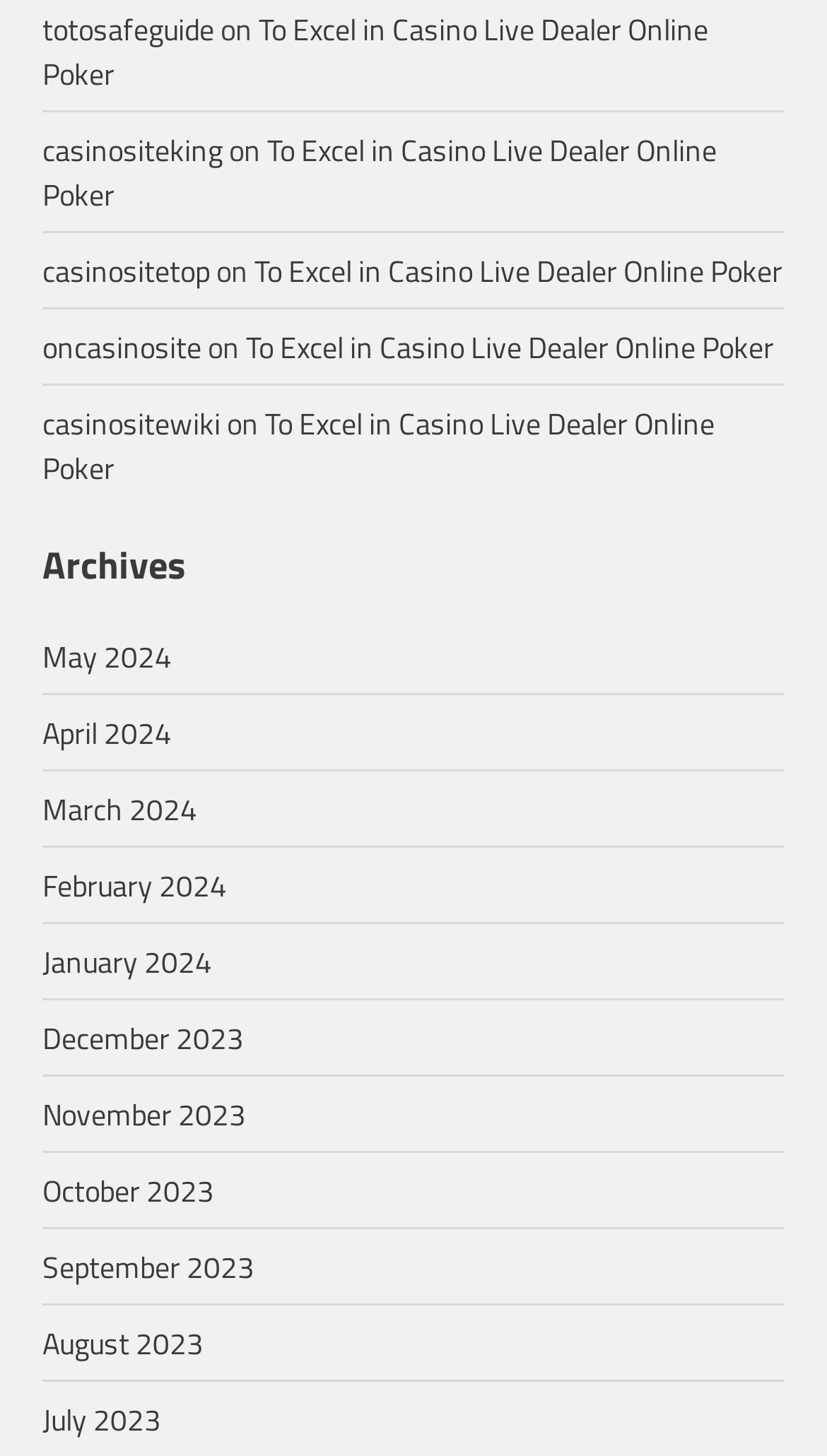Please provide a detailed answer to the question below by examining the image:
How many months are listed in the archives?

I counted the number of links under the 'Archives' heading and found that there are 12 months listed, ranging from May 2024 to July 2023.